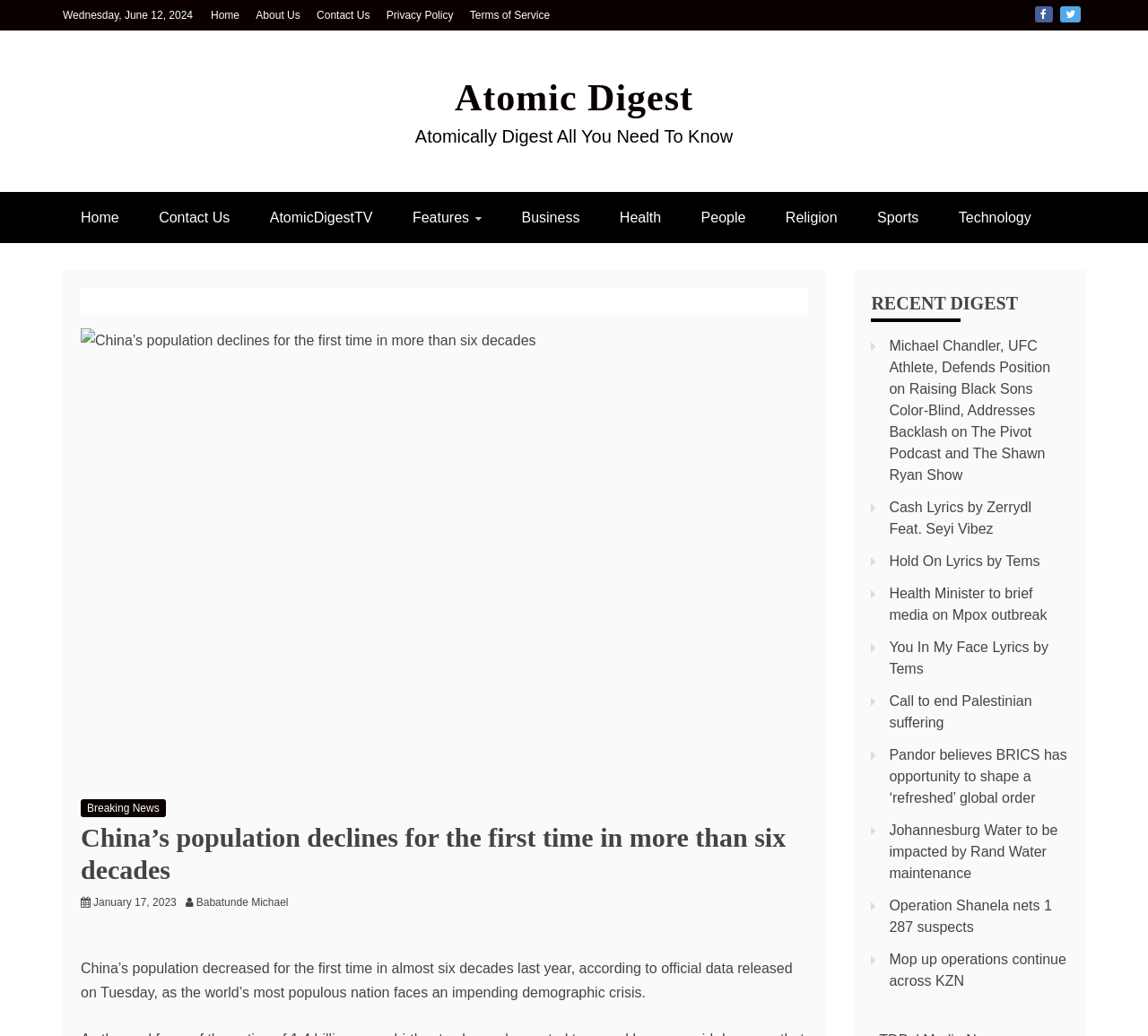Answer the question in a single word or phrase:
What is the date of the news article?

January 17, 2023